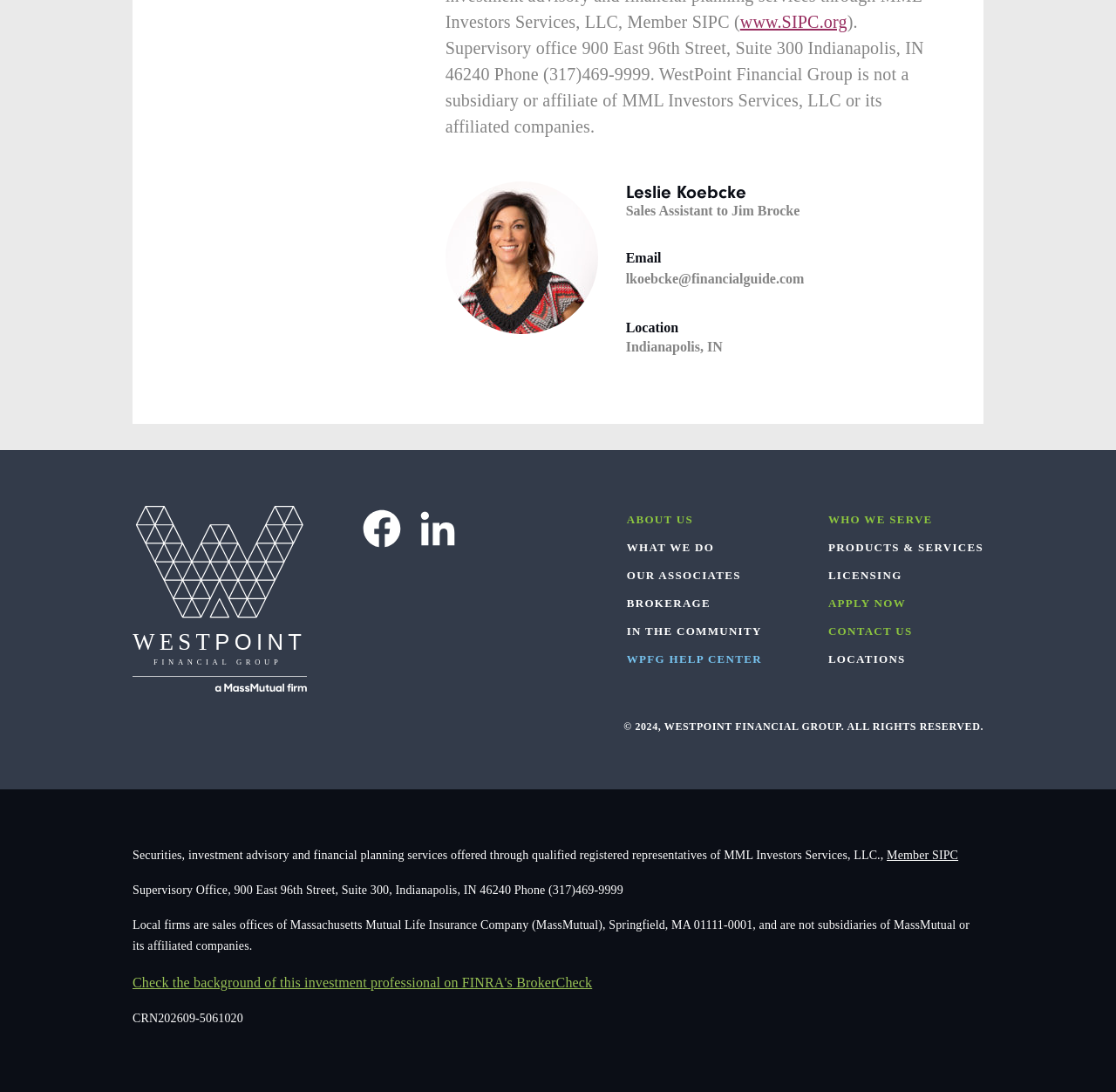Give a concise answer using only one word or phrase for this question:
What is the phone number of the supervisory office?

(317)469-9999